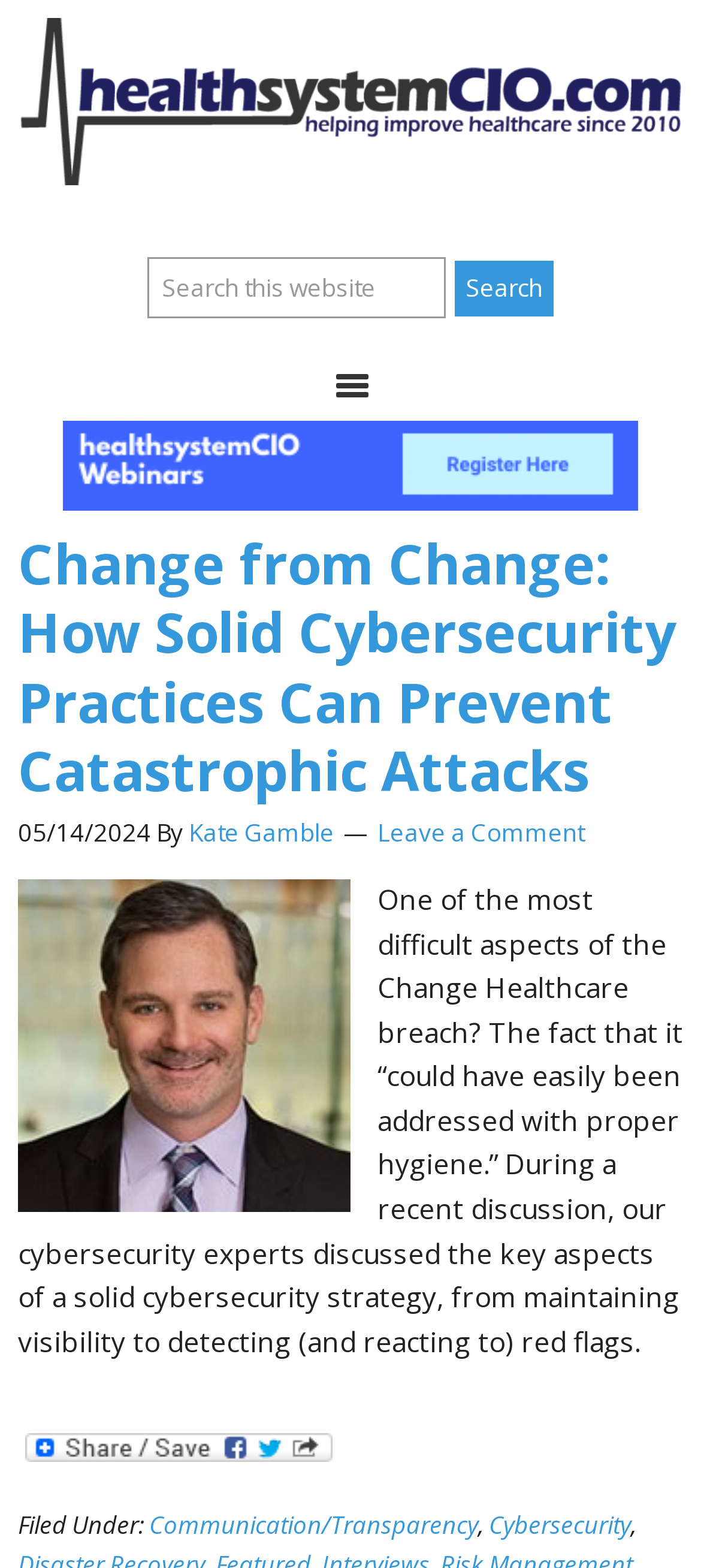Present a detailed account of what is displayed on the webpage.

The webpage is an archive page from healthsystemcio.com, titled "ClearData Archives". At the top, there is a link to the website's homepage, "HEALTHSYSTEMCIO.COM", which spans the entire width of the page. Below it, there is a search bar with a search box and a "Search" button, allowing users to search the website.

On the left side of the page, there is an advertisement iframe, which takes up about 80% of the page's width. Within the iframe, there is a header section with a heading that reads "Change from Change: How Solid Cybersecurity Practices Can Prevent Catastrophic Attacks", which is also a link. Below the heading, there is a timestamp "05/14/2024" and the author's name "Kate Gamble", also a link. 

The main content of the page is a summary of an article, which discusses the importance of solid cybersecurity practices. The text is divided into paragraphs, with a "Leave a Comment" link at the bottom. At the very bottom of the page, there are links to share the article, with a "Share" image, and a section labeled "Filed Under:" with links to categories "Communication/Transparency" and "Cybersecurity".